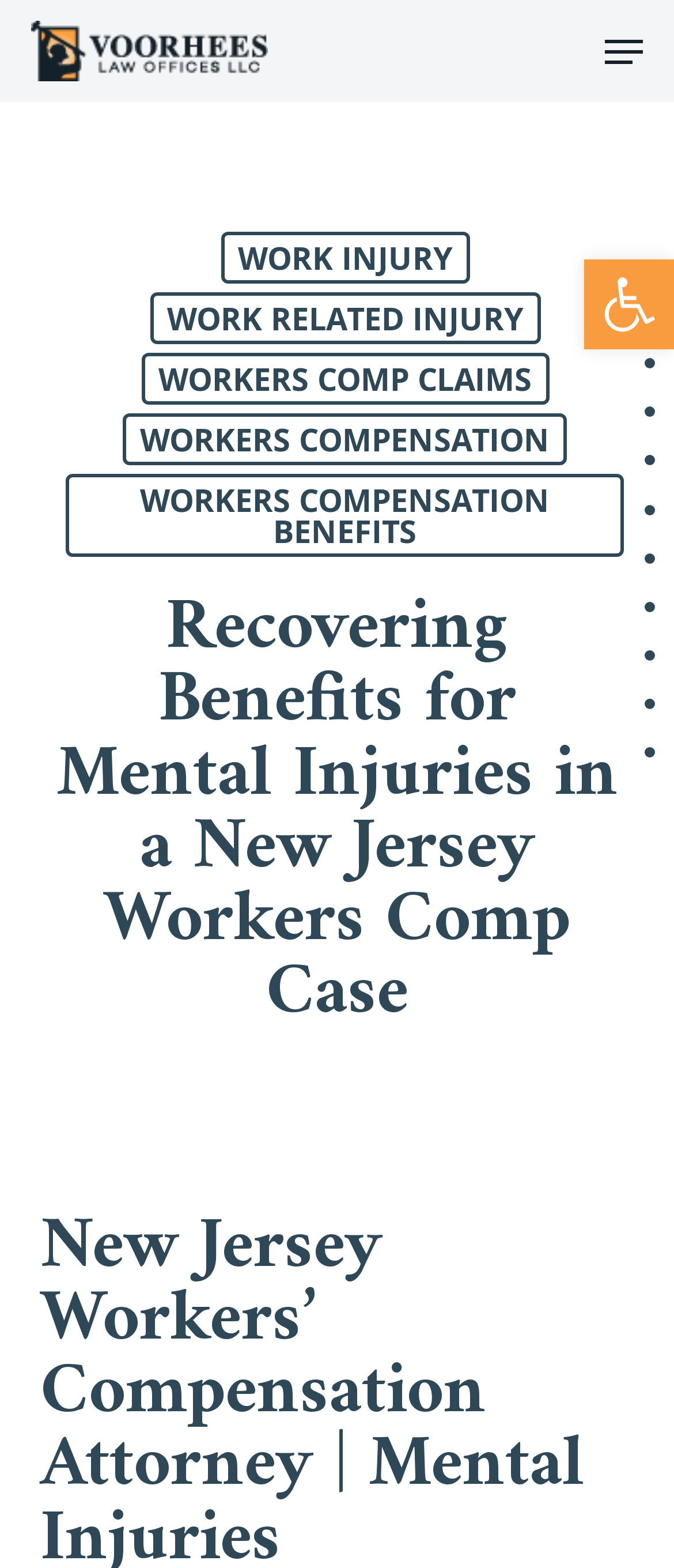Can you specify the bounding box coordinates of the area that needs to be clicked to fulfill the following instruction: "Check the WORKERS COMPENSATION BENEFITS link"?

[0.098, 0.302, 0.925, 0.355]